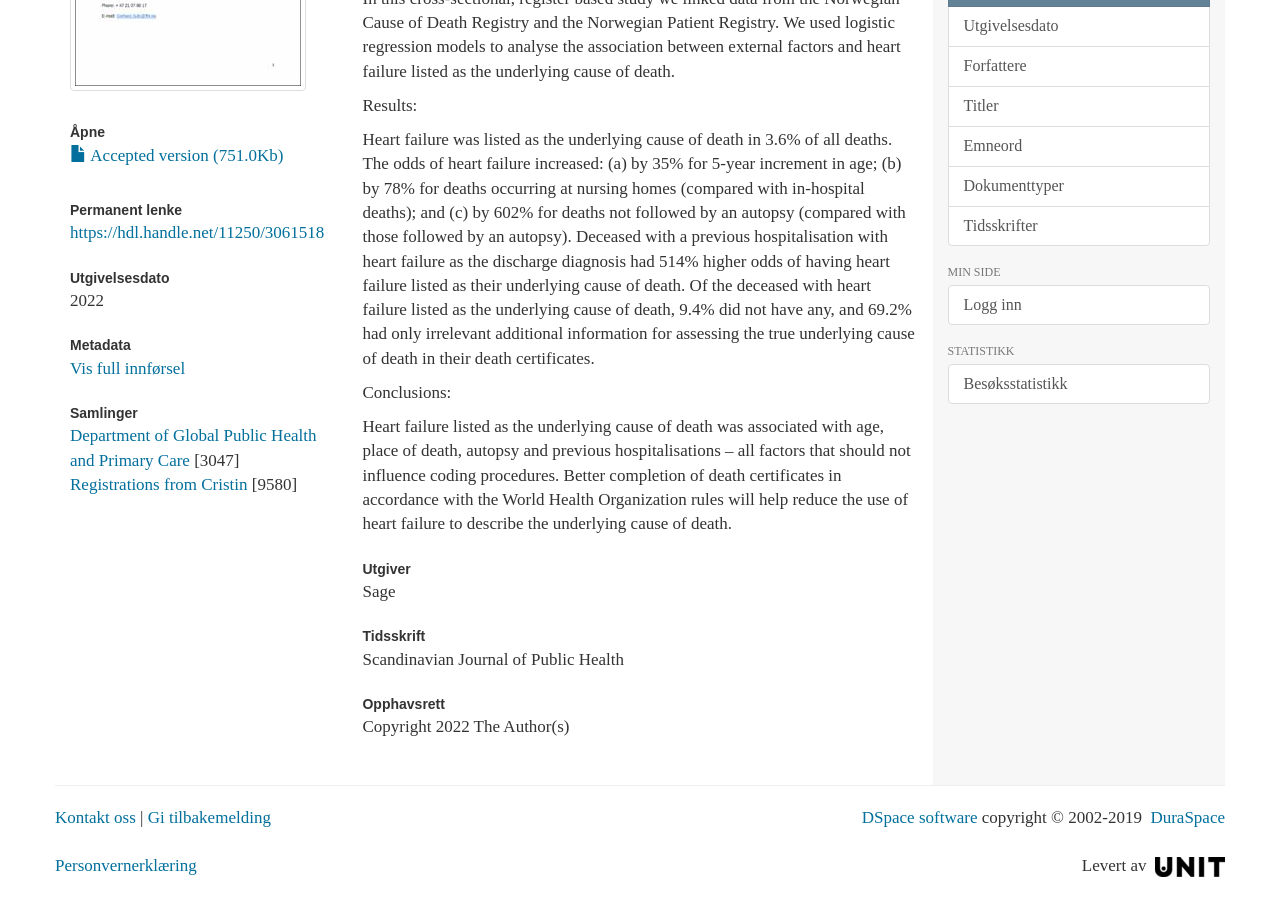Locate the UI element described by Tidsskrifter in the provided webpage screenshot. Return the bounding box coordinates in the format (top-left x, top-left y, bottom-right x, bottom-right y), ensuring all values are between 0 and 1.

[0.74, 0.225, 0.945, 0.27]